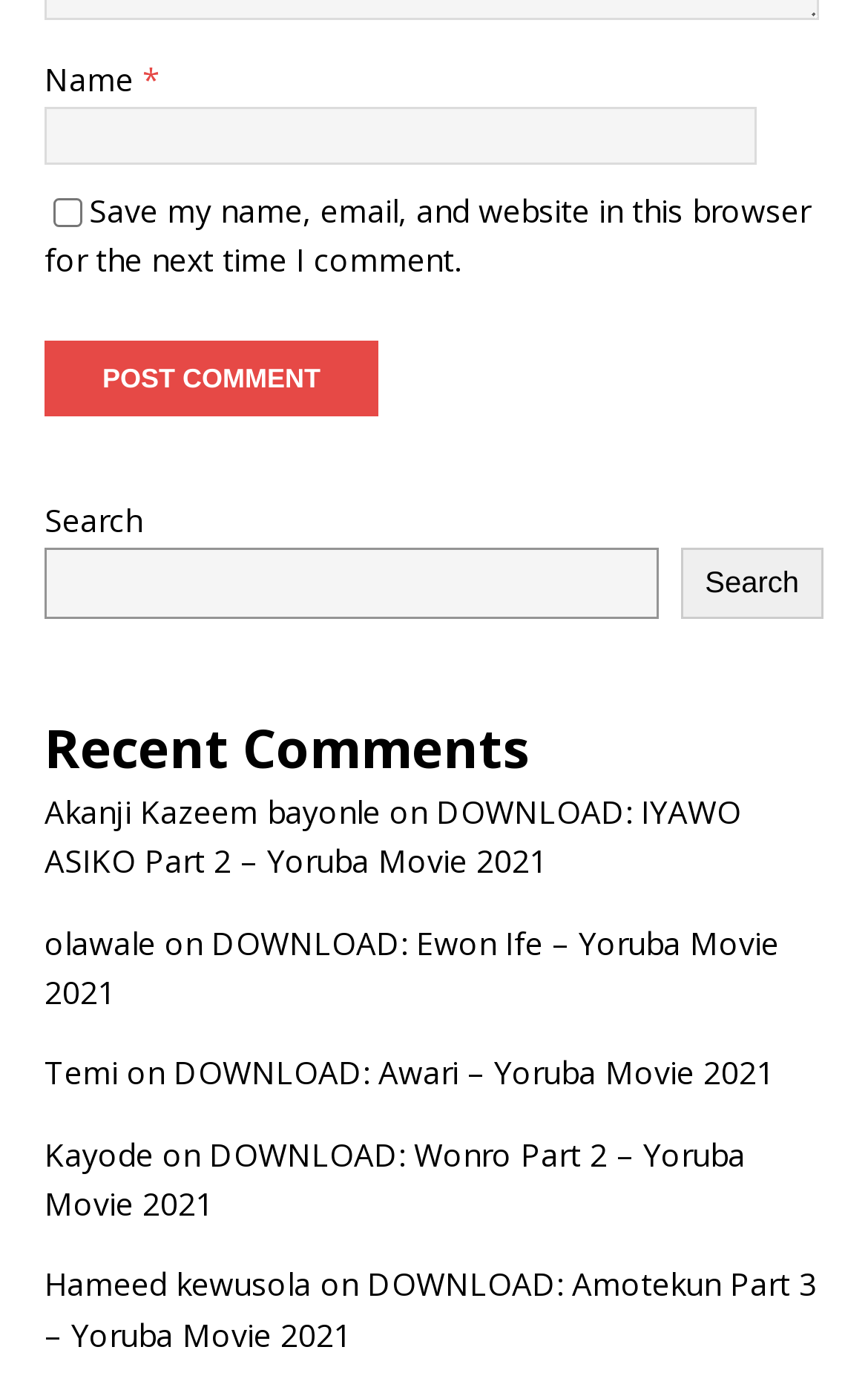What is the function of the button with the text 'Post Comment'? Look at the image and give a one-word or short phrase answer.

Submit a comment